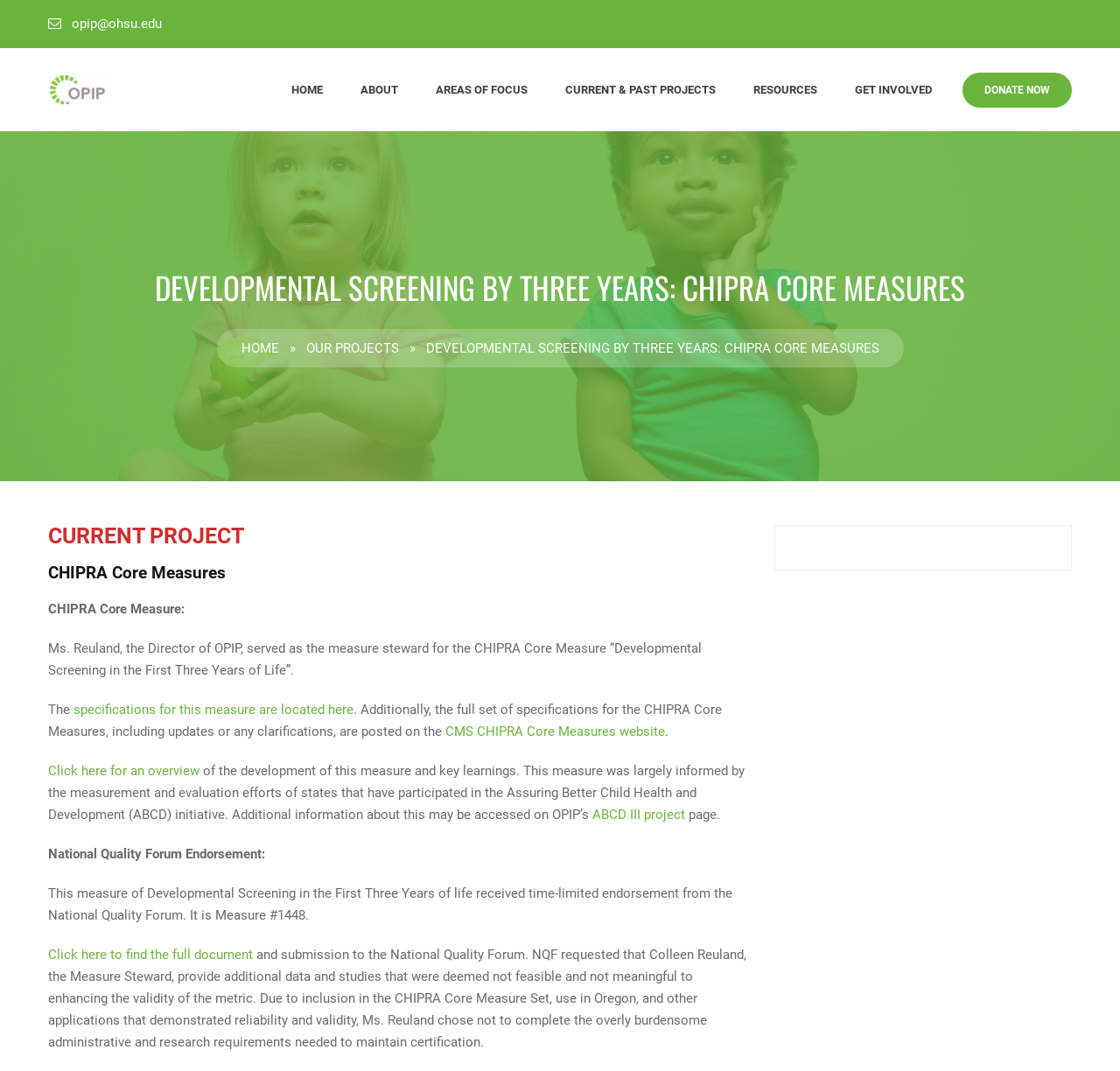What is the primary heading on this webpage?

DEVELOPMENTAL SCREENING BY THREE YEARS: CHIPRA CORE MEASURES